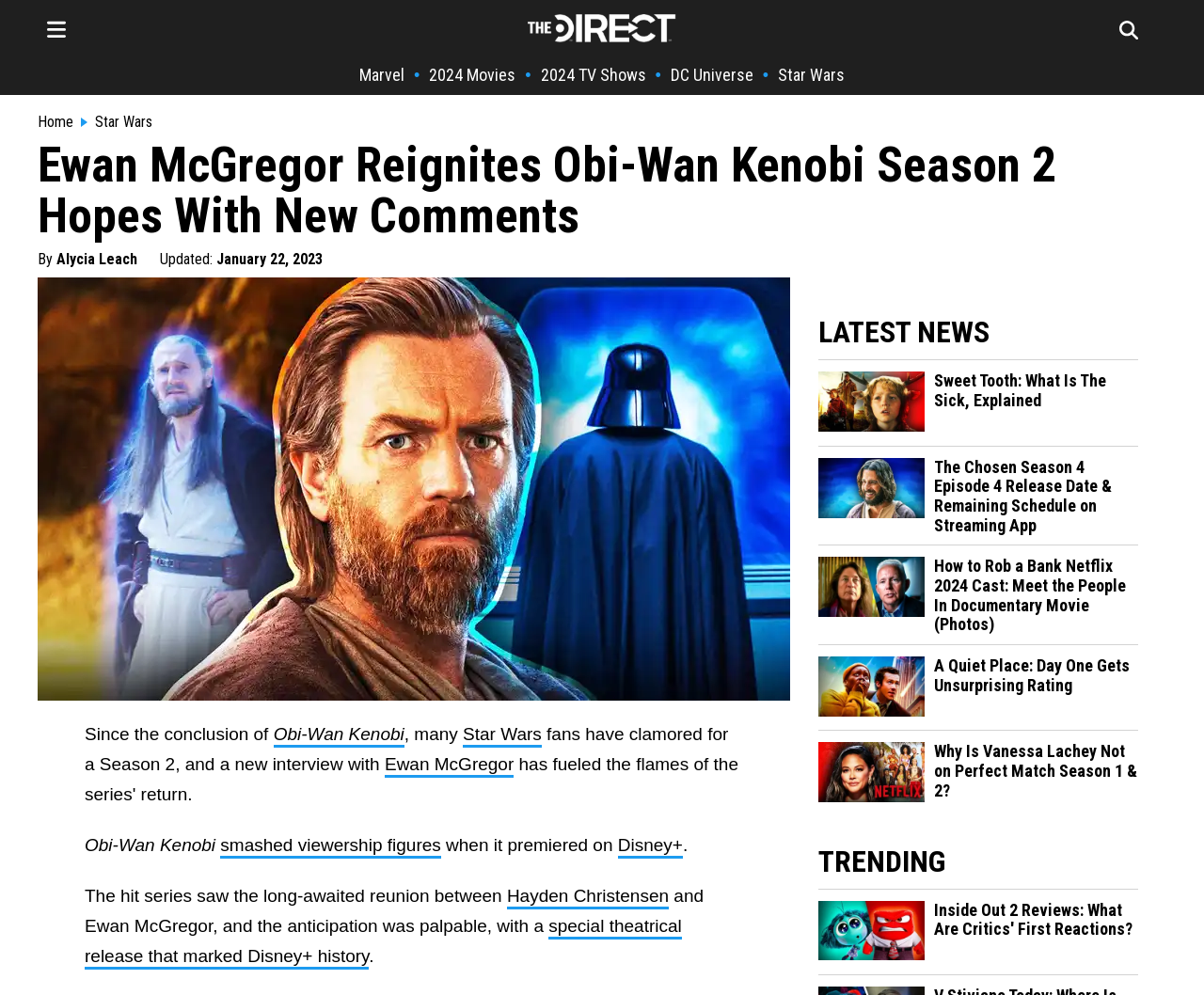How many news articles are listed under the 'LATEST NEWS' section?
Using the visual information, respond with a single word or phrase.

5